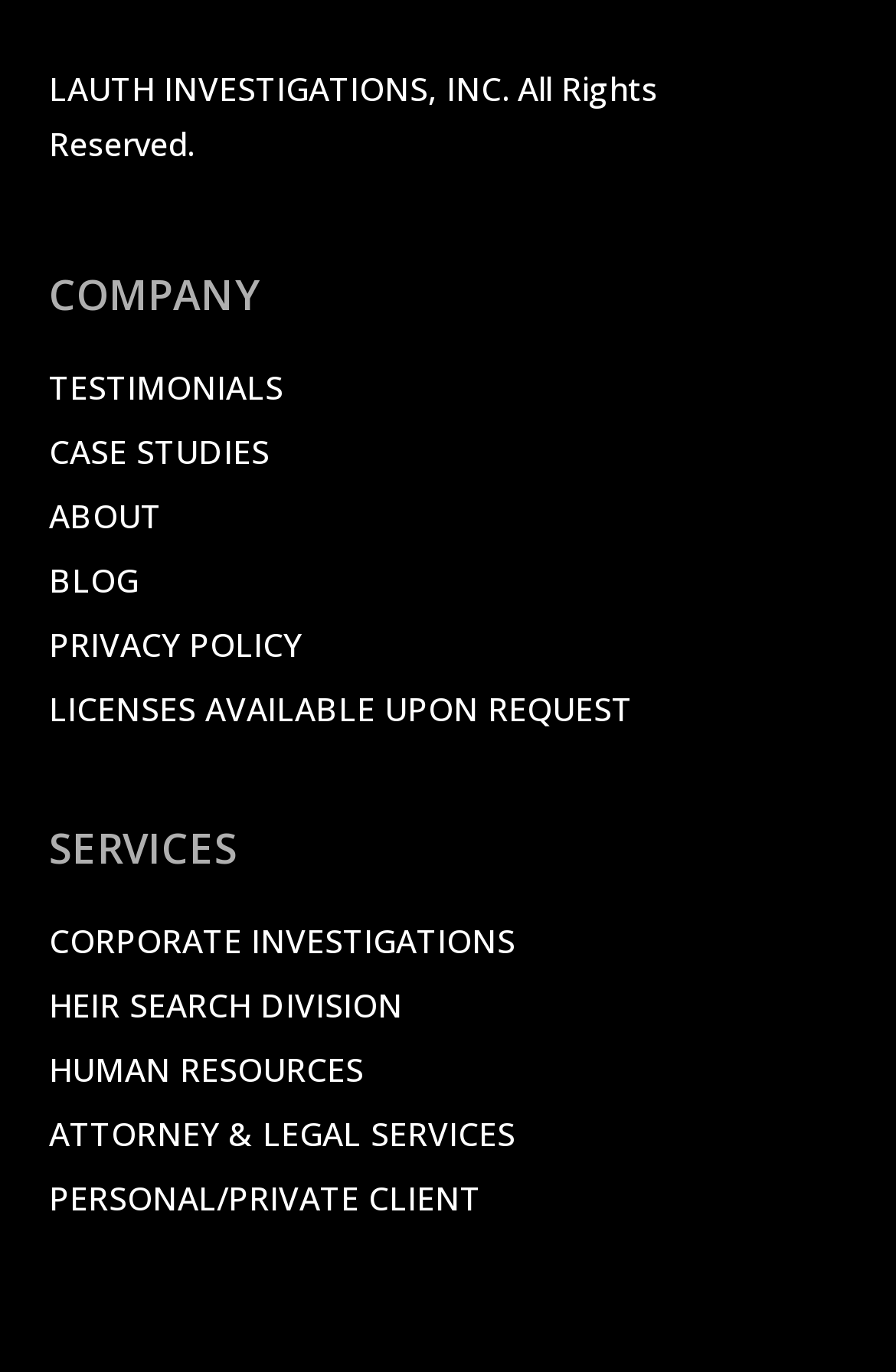Locate the bounding box of the UI element defined by this description: "Testimonials". The coordinates should be given as four float numbers between 0 and 1, formatted as [left, top, right, bottom].

[0.055, 0.266, 0.317, 0.298]